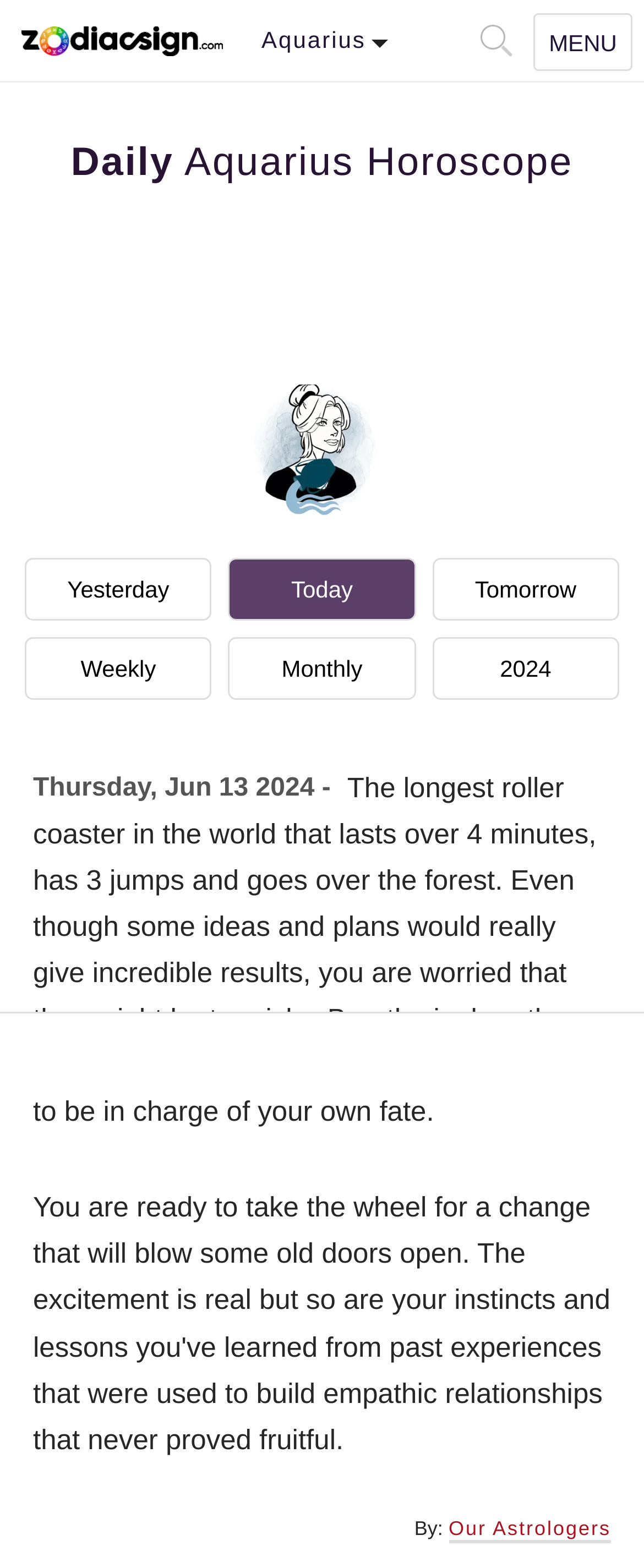Can you specify the bounding box coordinates for the region that should be clicked to fulfill this instruction: "Go to next page".

None